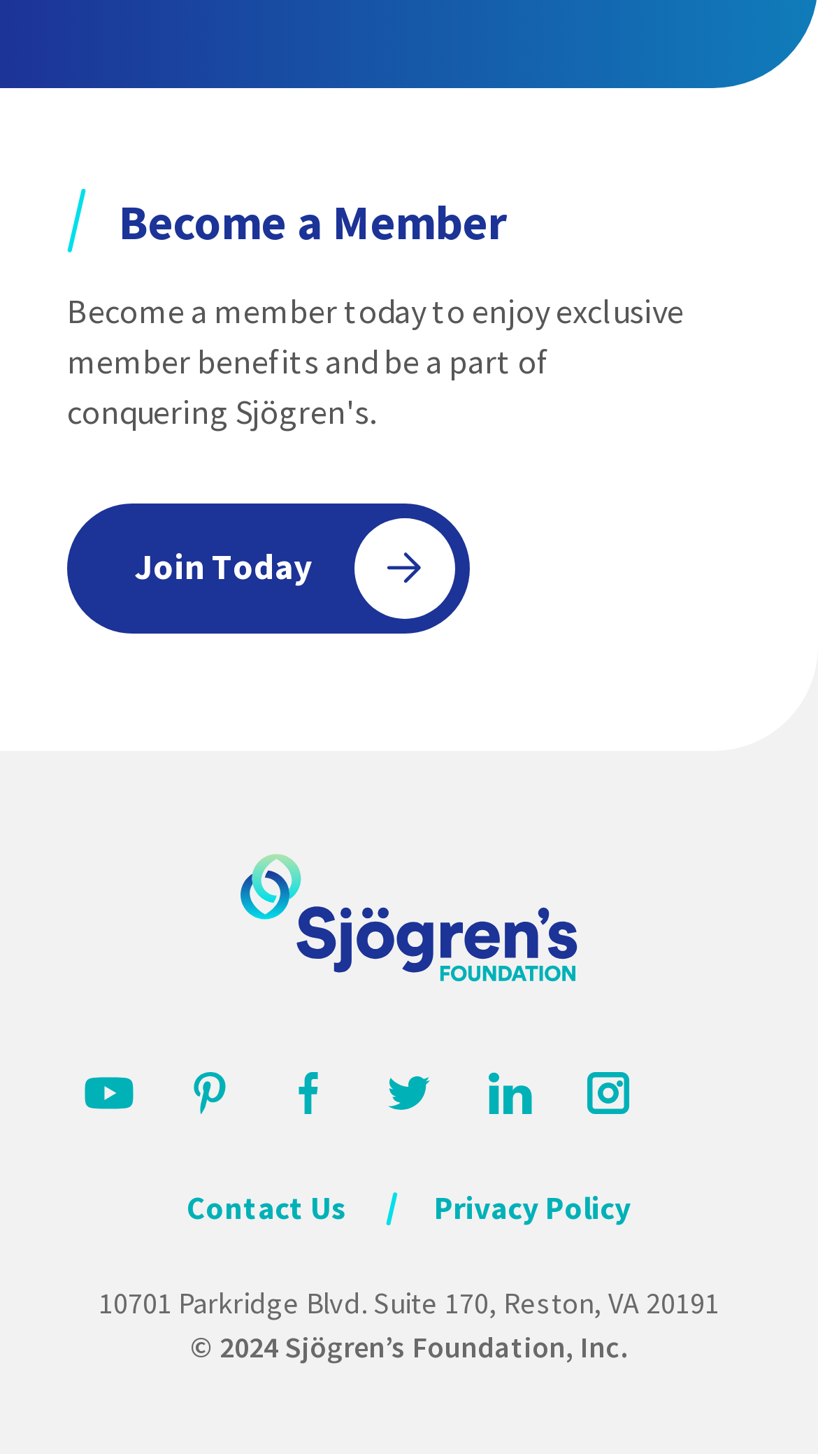Can you provide the bounding box coordinates for the element that should be clicked to implement the instruction: "Explore link building services"?

None